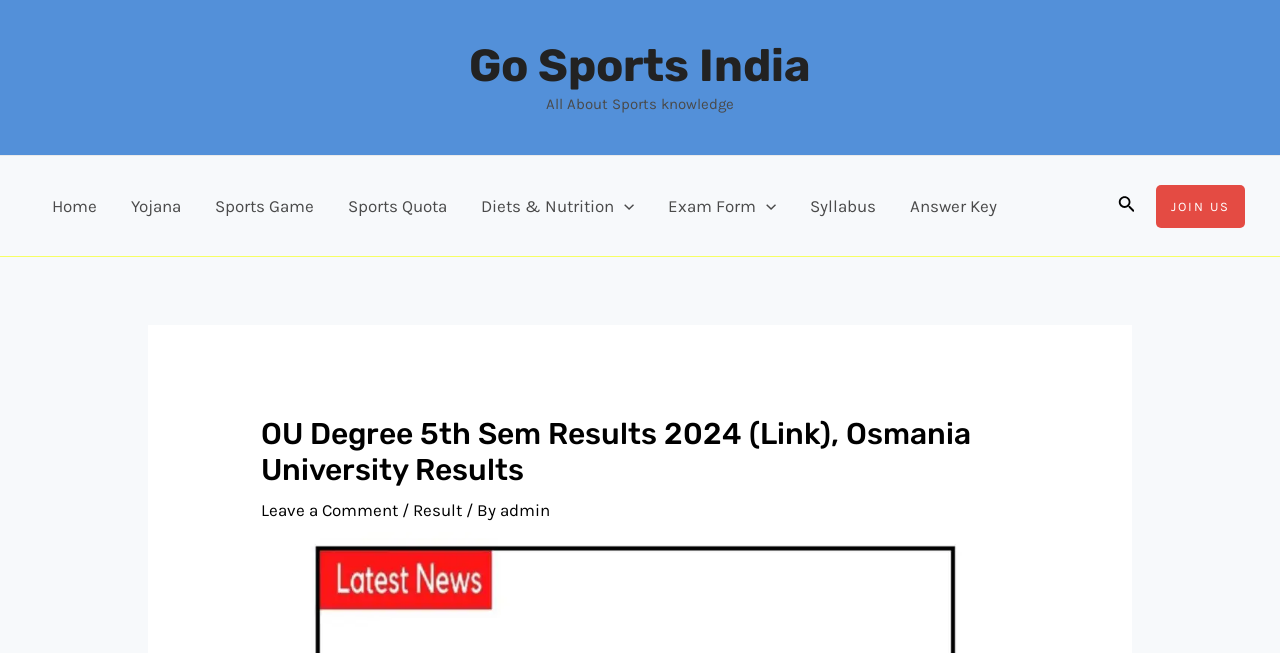Provide your answer in a single word or phrase: 
How many images are on the webpage?

3